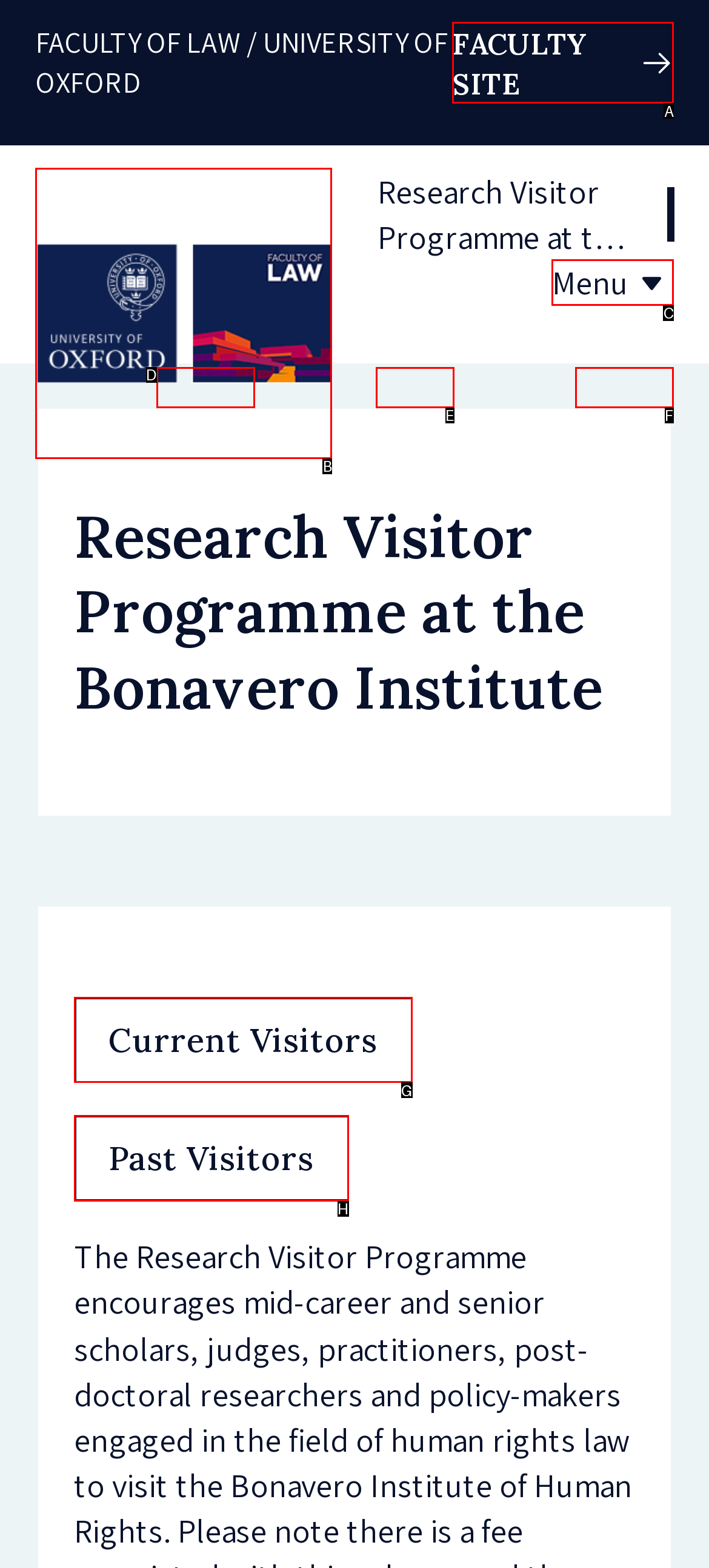Choose the HTML element you need to click to achieve the following task: Read comments
Respond with the letter of the selected option from the given choices directly.

None